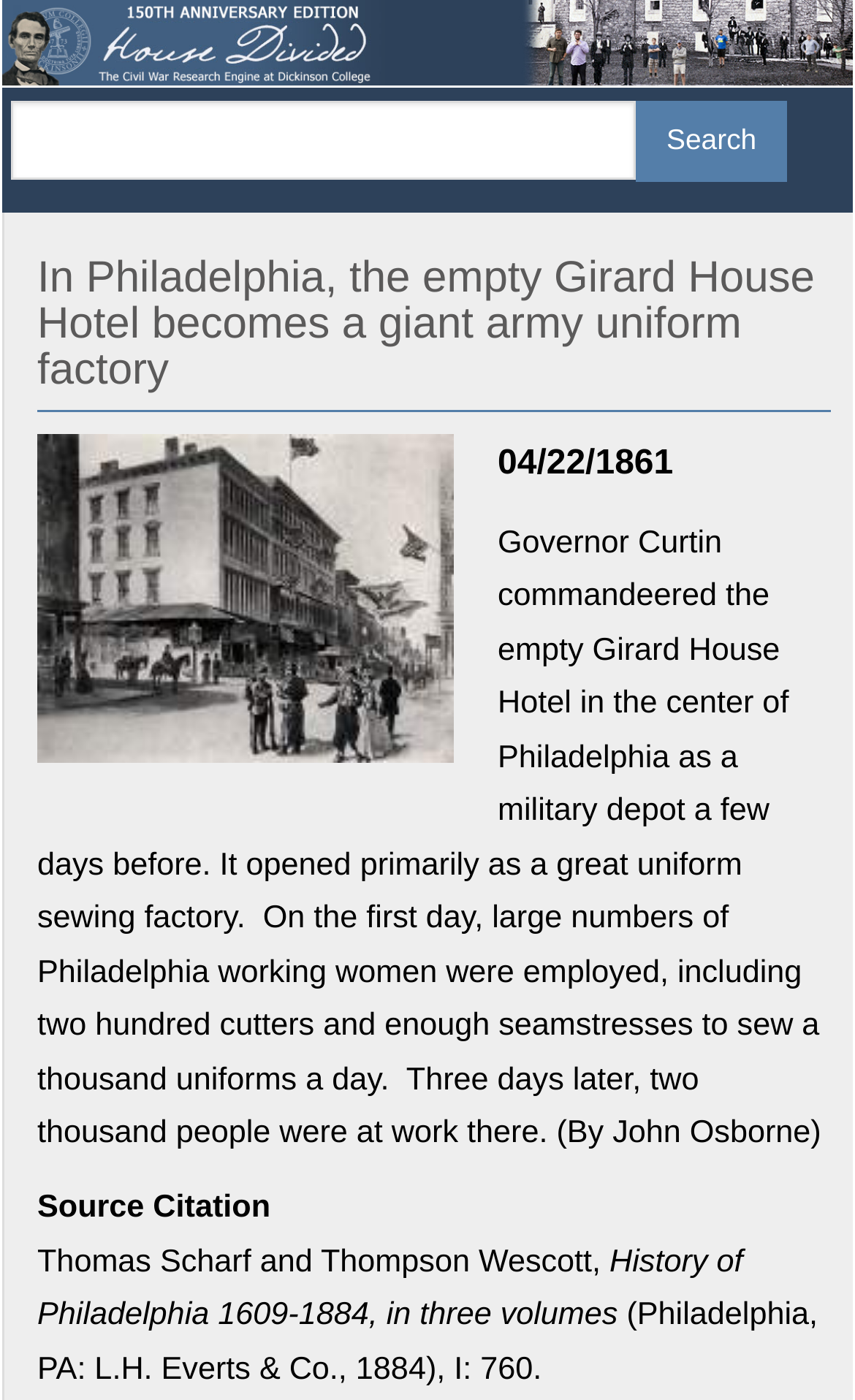Analyze the image and give a detailed response to the question:
Who wrote the book cited as a source?

I found the answer by looking at the source citation section at the bottom of the webpage, which mentions the book 'History of Philadelphia 1609-1884, in three volumes' written by Thomas Scharf and Thompson Wescott.